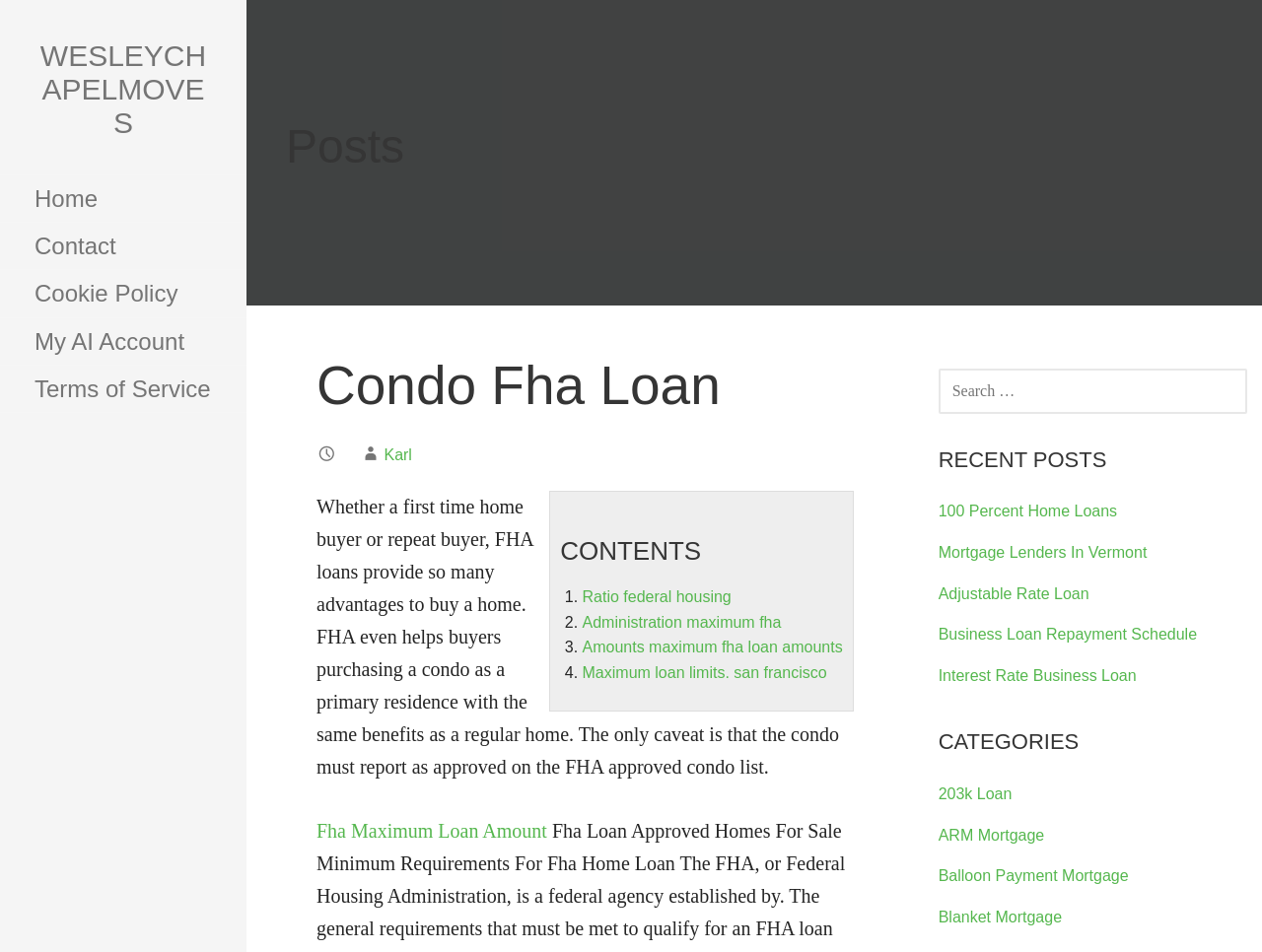Use a single word or phrase to answer the following:
What is the main topic of this webpage?

FHA loans